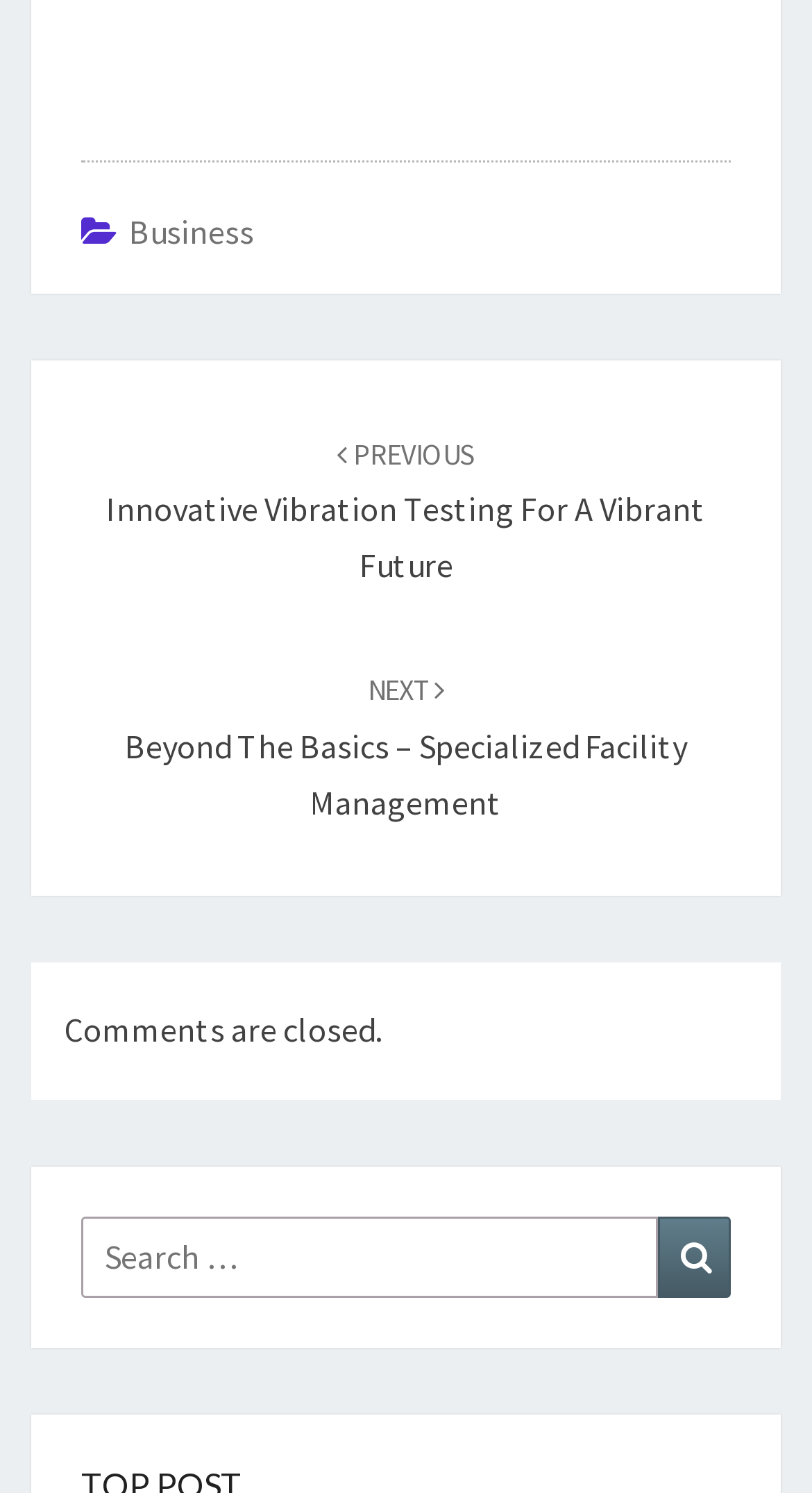What is the function of the search box? Please answer the question using a single word or phrase based on the image.

Search